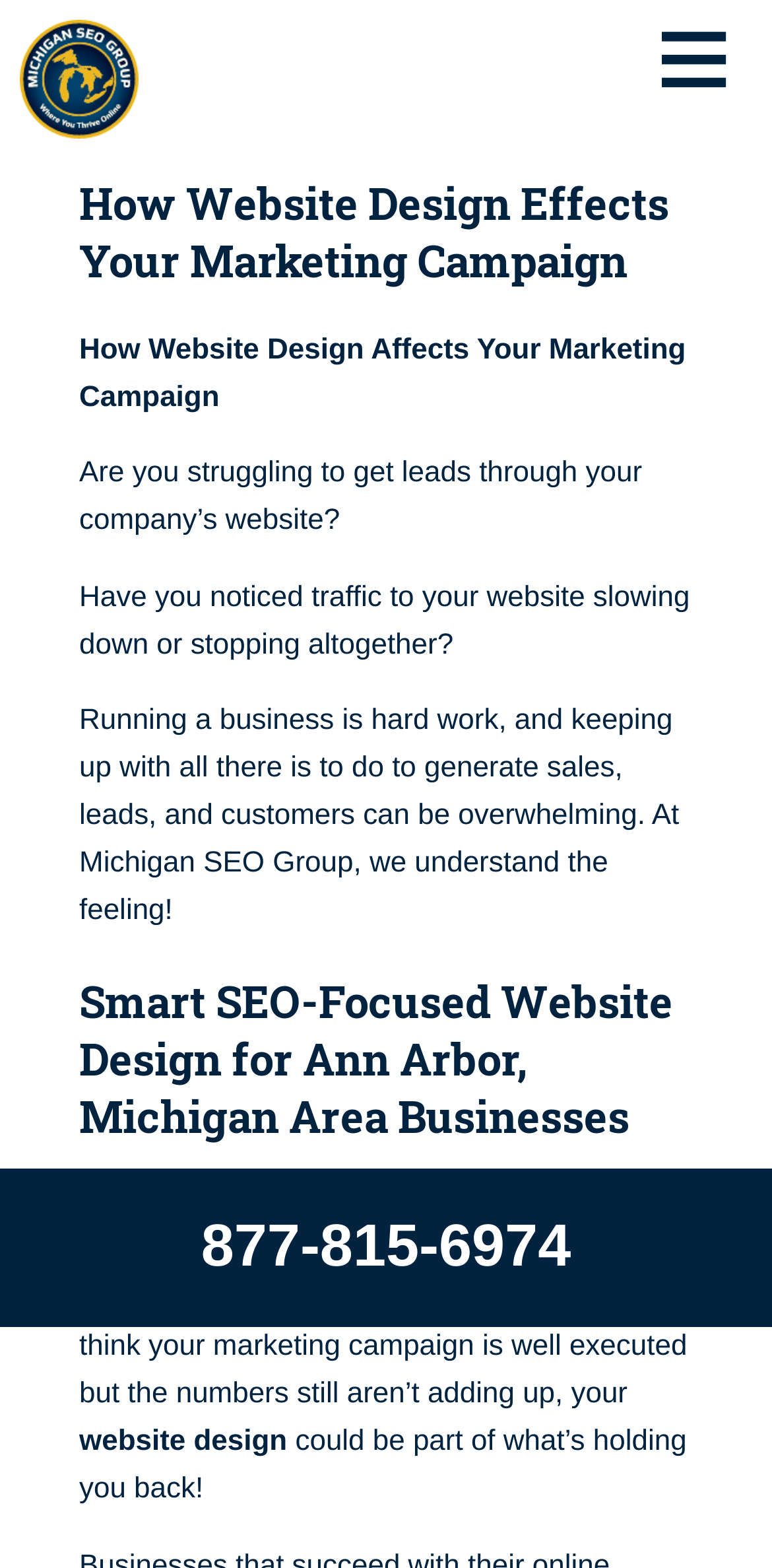Respond to the question below with a concise word or phrase:
What is the company name mentioned on the webpage?

Michigan SEO Group